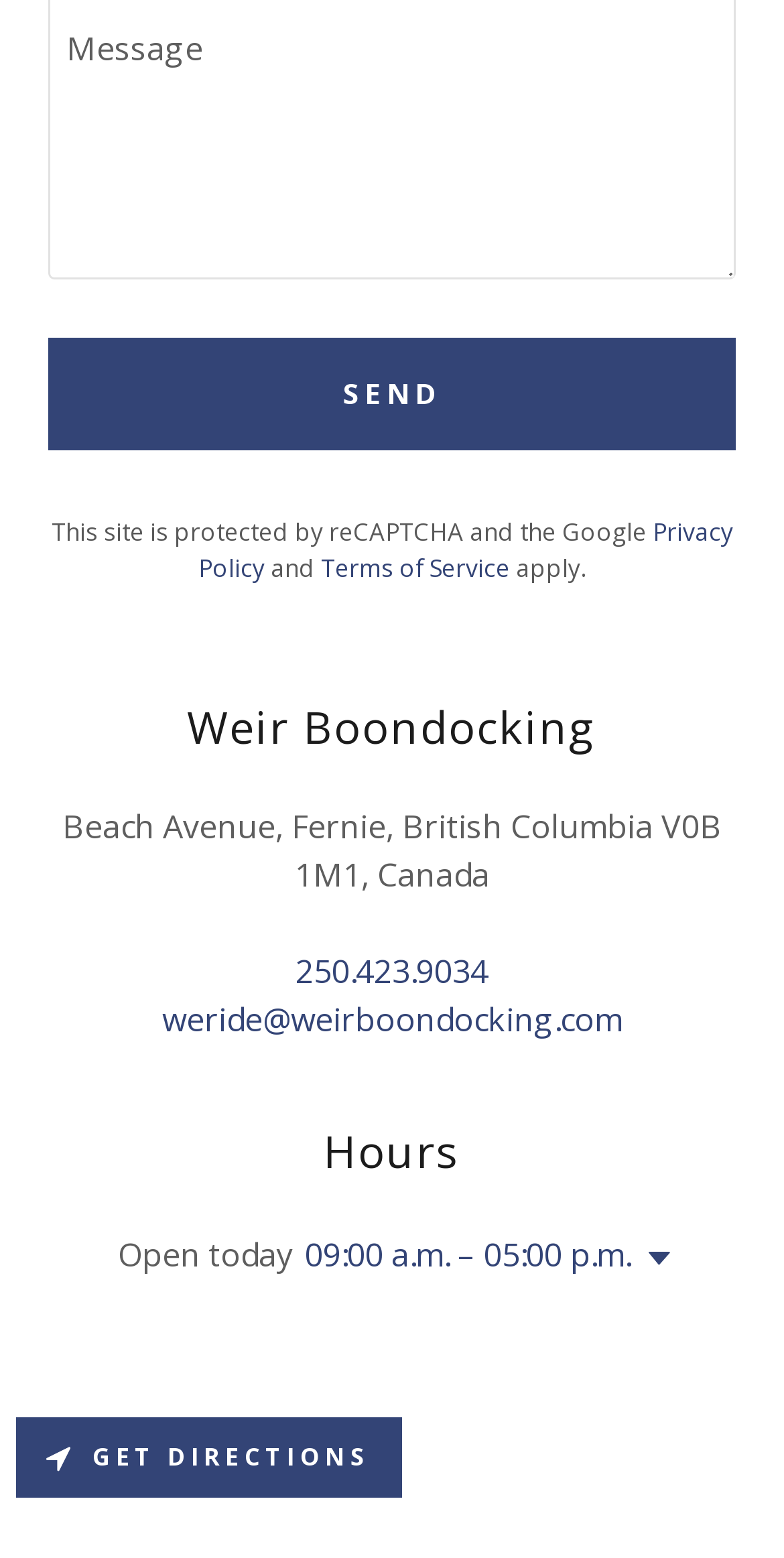Return the bounding box coordinates of the UI element that corresponds to this description: "Send". The coordinates must be given as four float numbers in the range of 0 and 1, [left, top, right, bottom].

[0.062, 0.217, 0.938, 0.289]